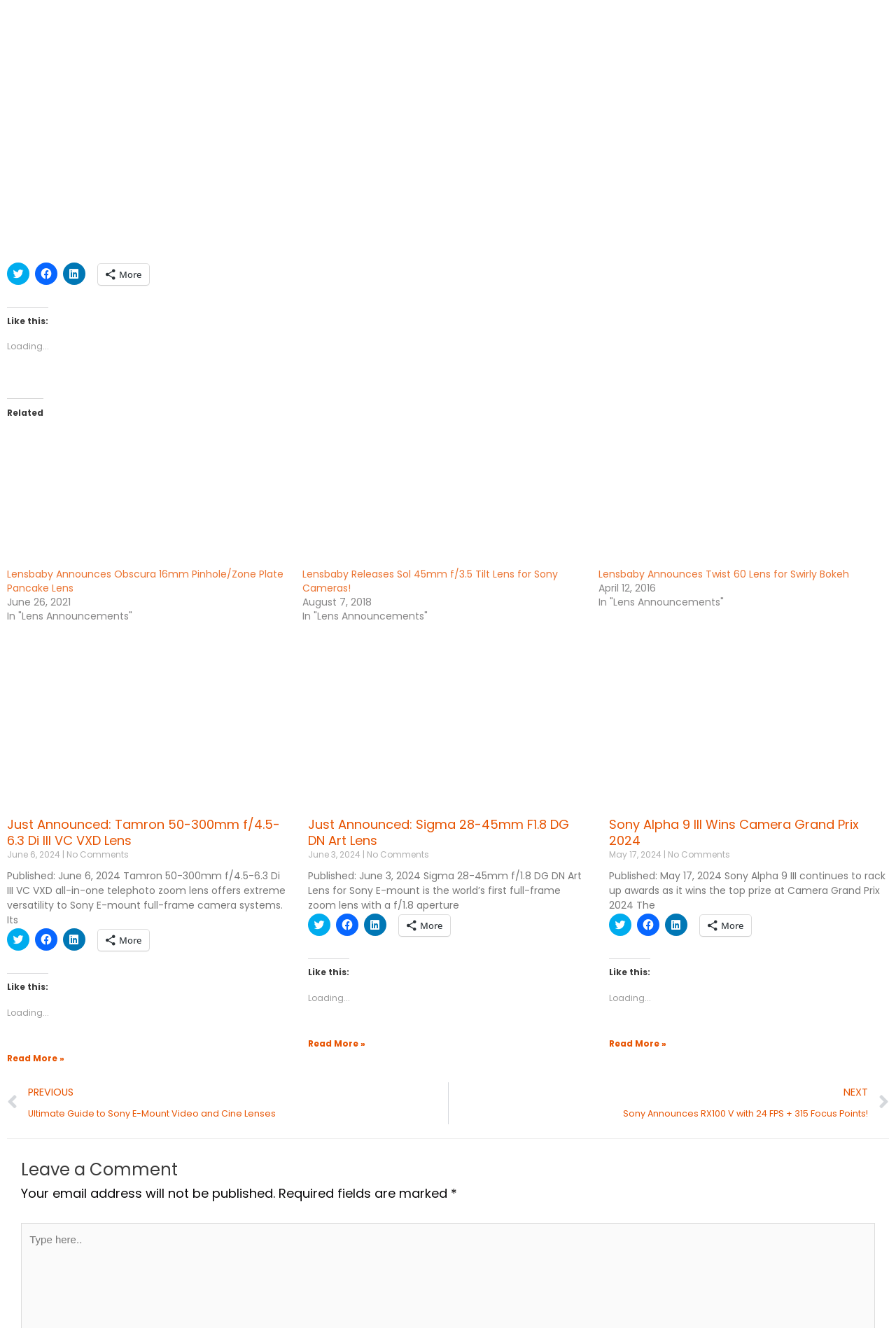Calculate the bounding box coordinates of the UI element given the description: "More".

[0.445, 0.689, 0.502, 0.705]